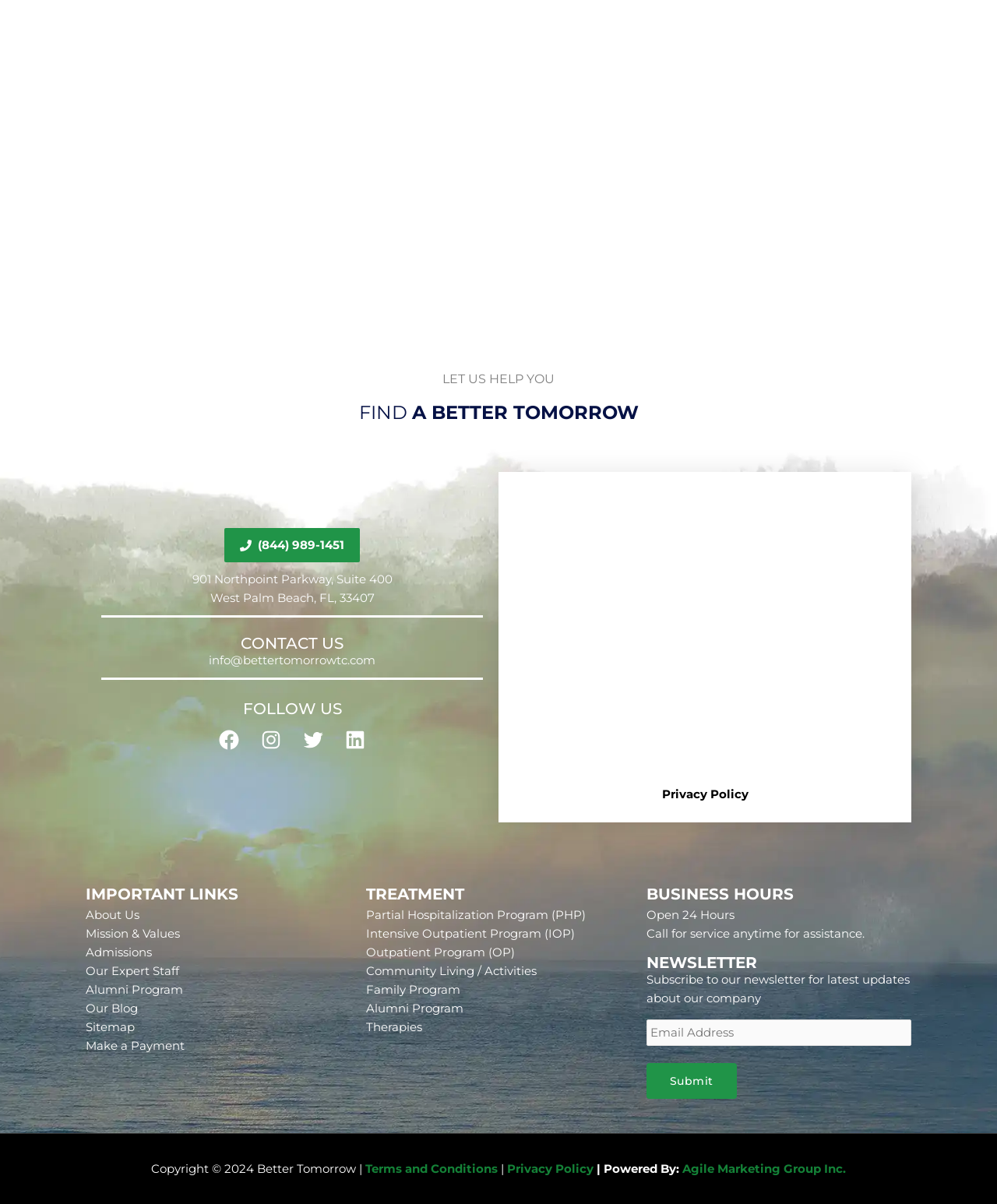Please identify the bounding box coordinates of the clickable region that I should interact with to perform the following instruction: "Click the 'LET US HELP YOU' heading". The coordinates should be expressed as four float numbers between 0 and 1, i.e., [left, top, right, bottom].

[0.086, 0.308, 0.914, 0.322]